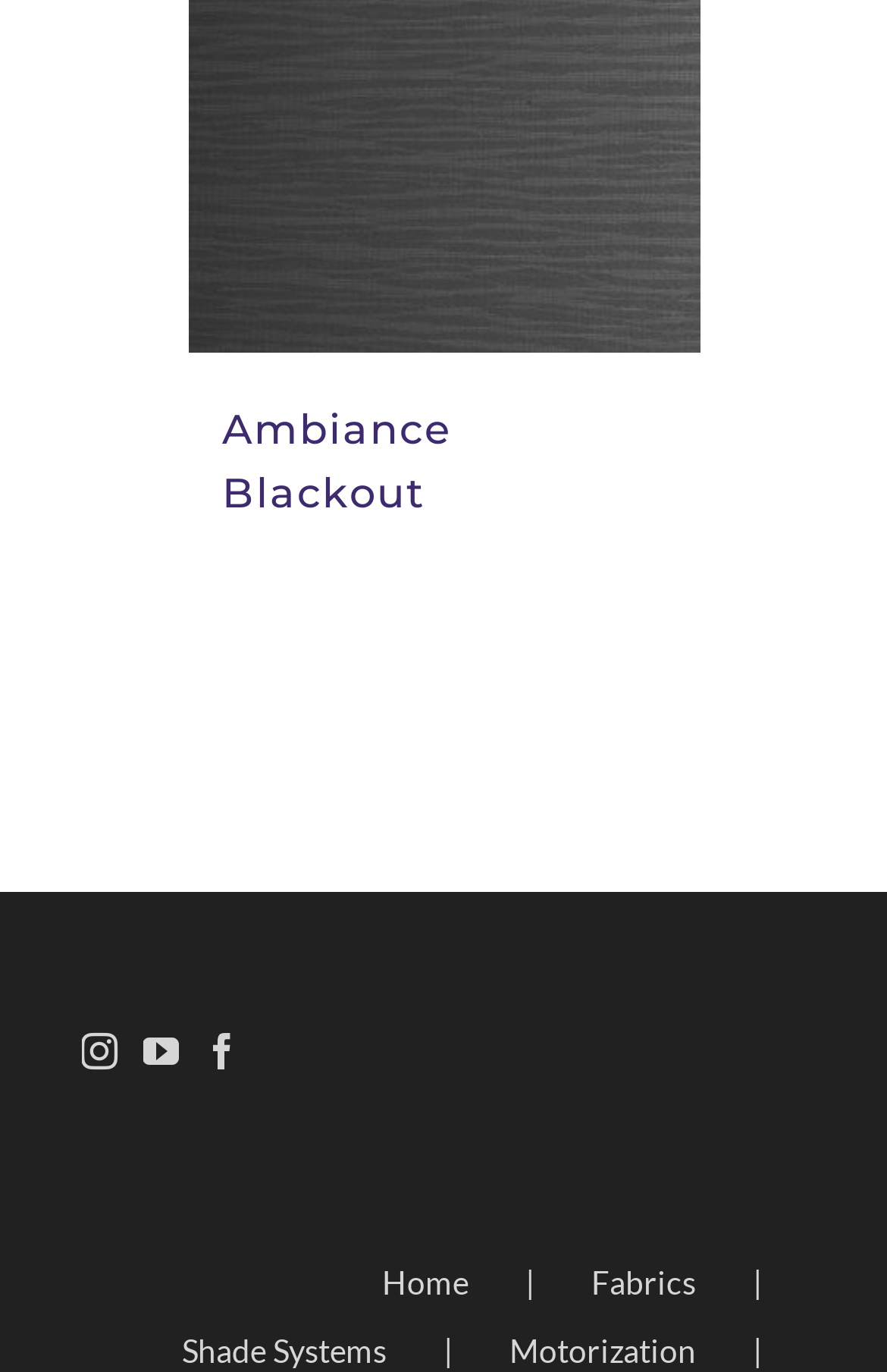Extract the bounding box coordinates of the UI element described by: "aria-label="YouTube"". The coordinates should include four float numbers ranging from 0 to 1, e.g., [left, top, right, bottom].

[0.16, 0.753, 0.201, 0.78]